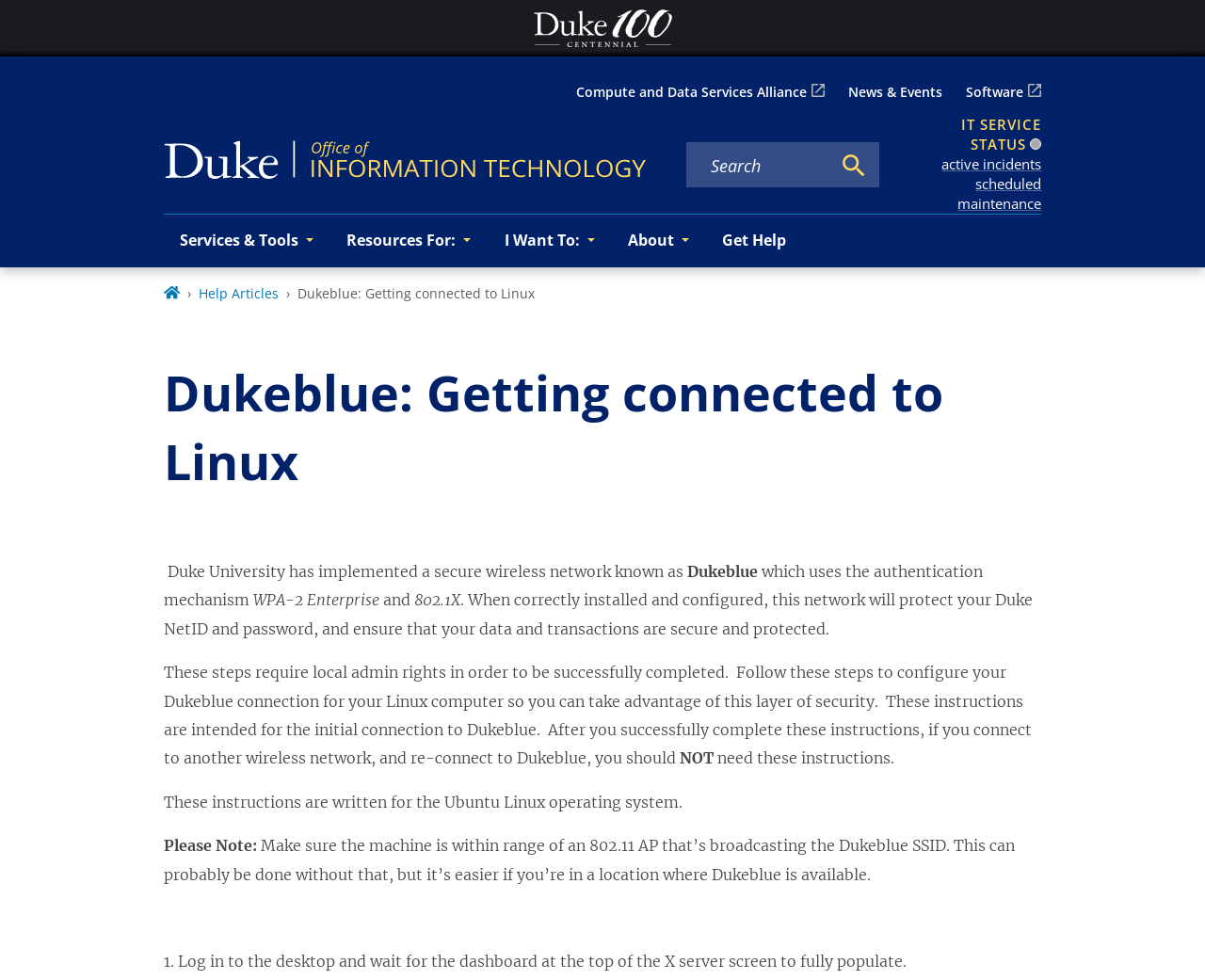What is the purpose of the Dukeblue network? Based on the screenshot, please respond with a single word or phrase.

To protect data and transactions